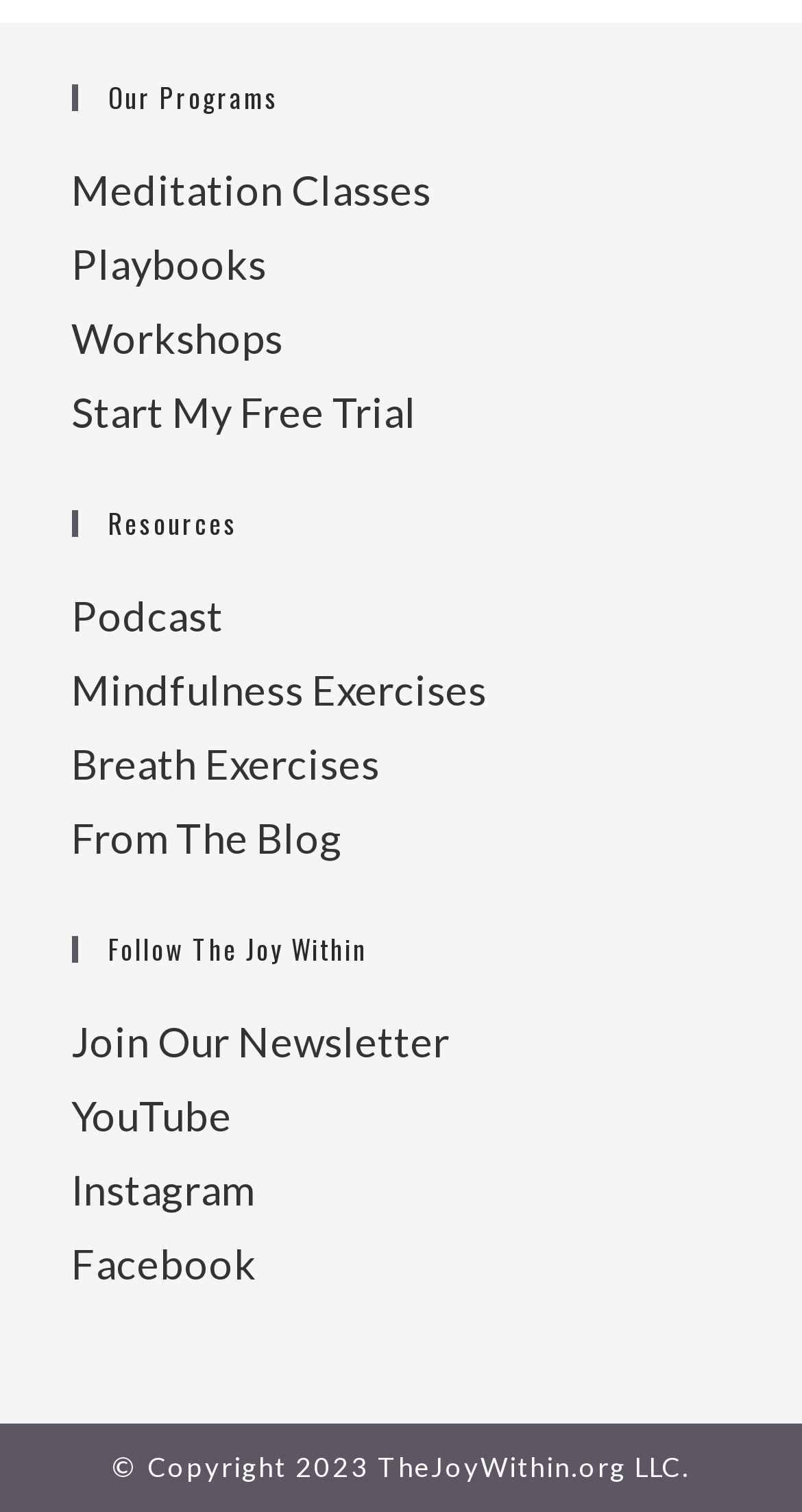Answer with a single word or phrase: 
What social media platforms is the website present on?

YouTube, Instagram, Facebook